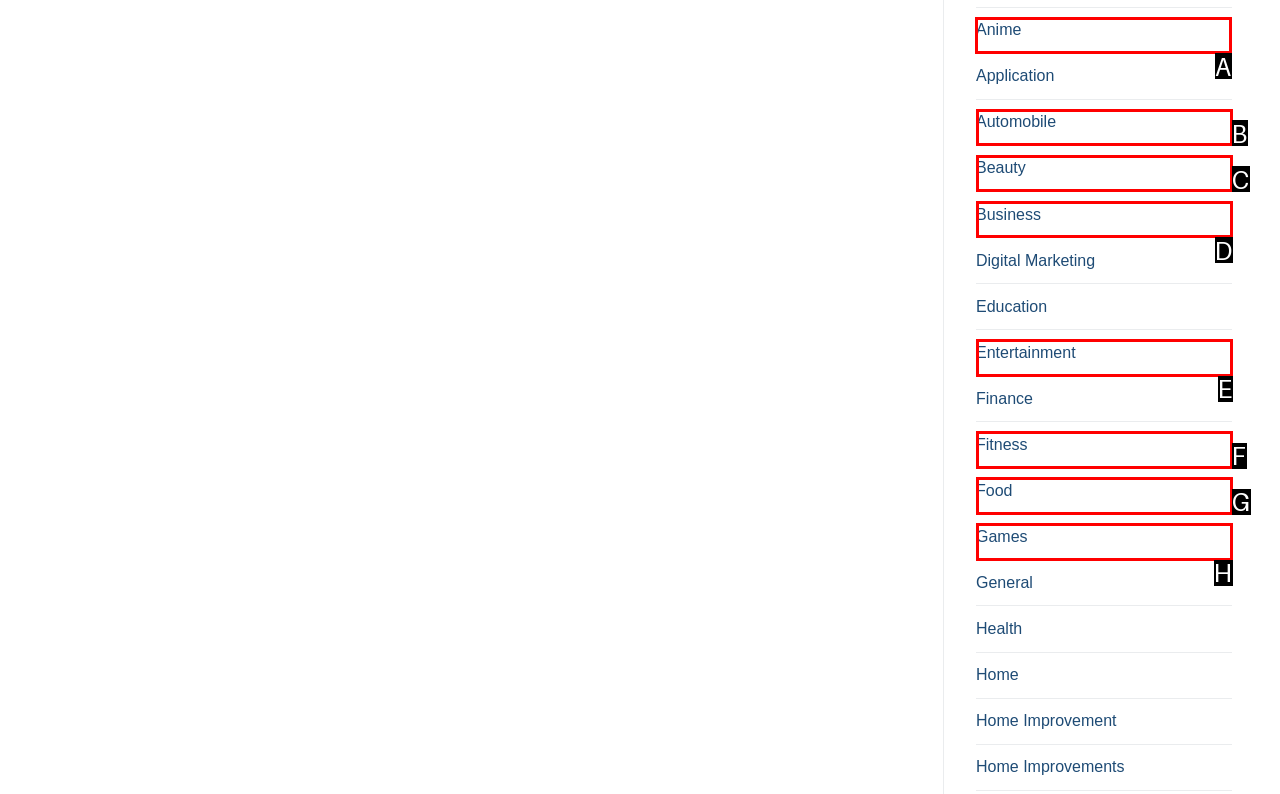Specify which UI element should be clicked to accomplish the task: Click on Anime. Answer with the letter of the correct choice.

A